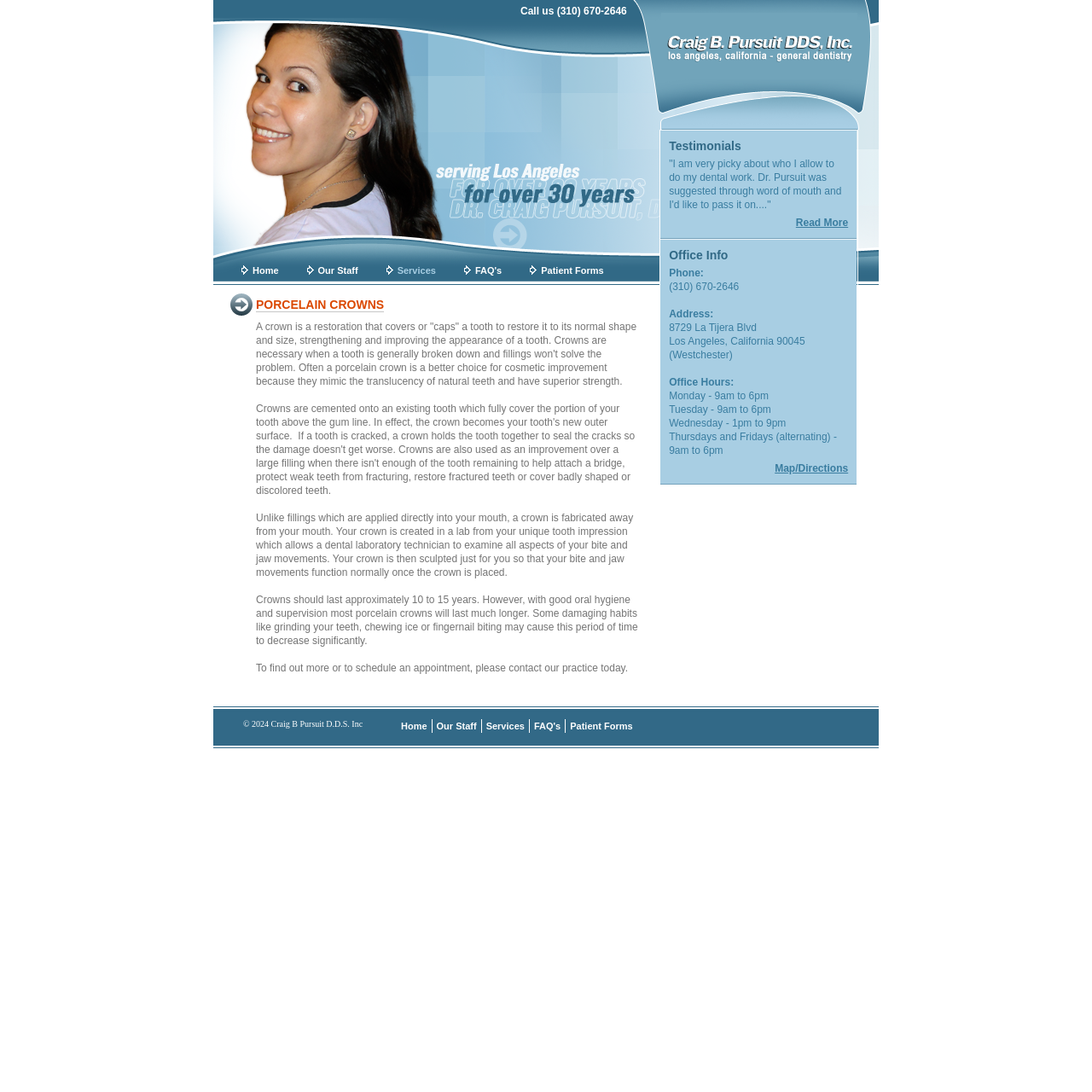Locate the bounding box coordinates of the area you need to click to fulfill this instruction: 'Call the office'. The coordinates must be in the form of four float numbers ranging from 0 to 1: [left, top, right, bottom].

[0.477, 0.005, 0.574, 0.016]